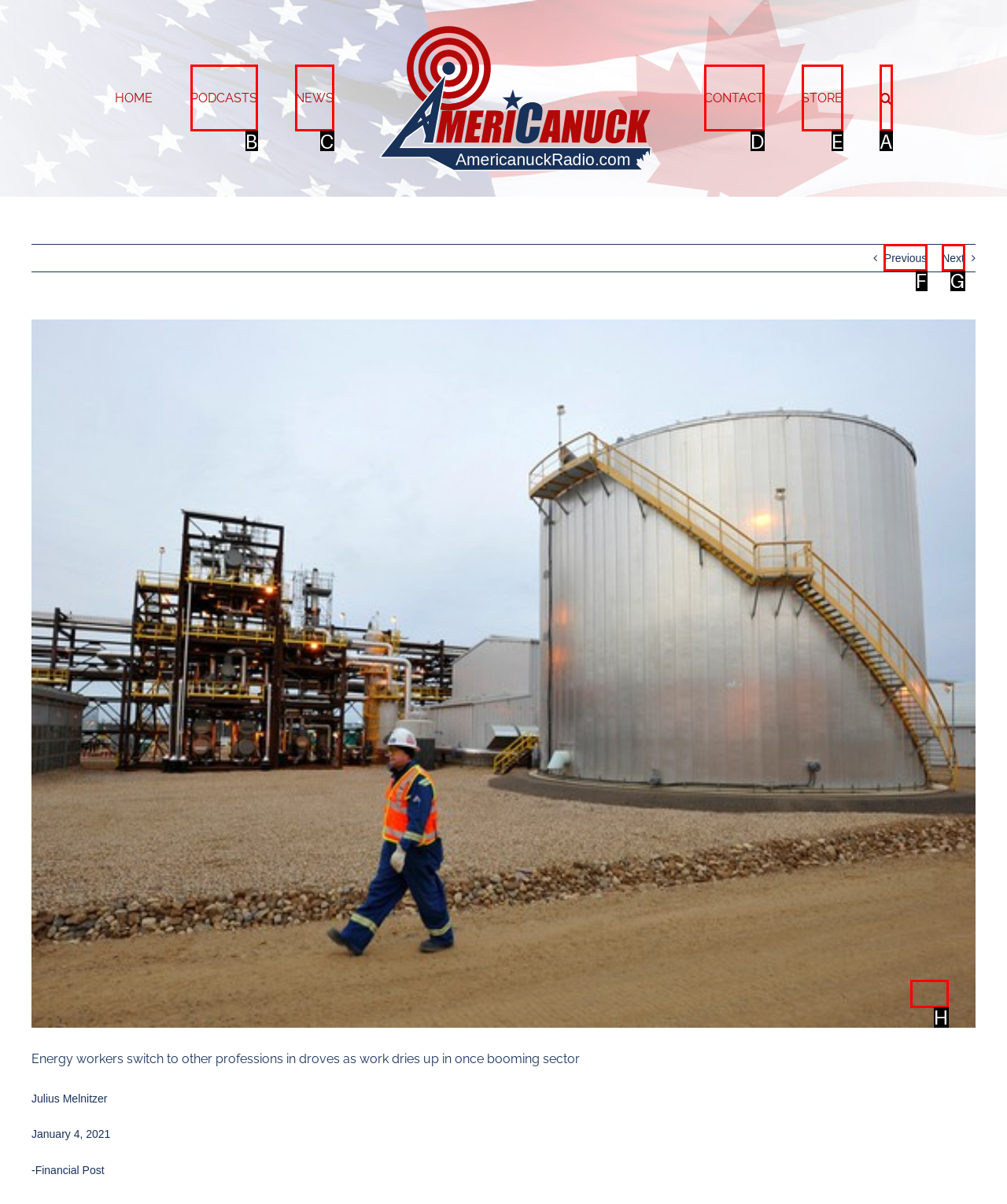Identify the appropriate choice to fulfill this task: search for something
Respond with the letter corresponding to the correct option.

A